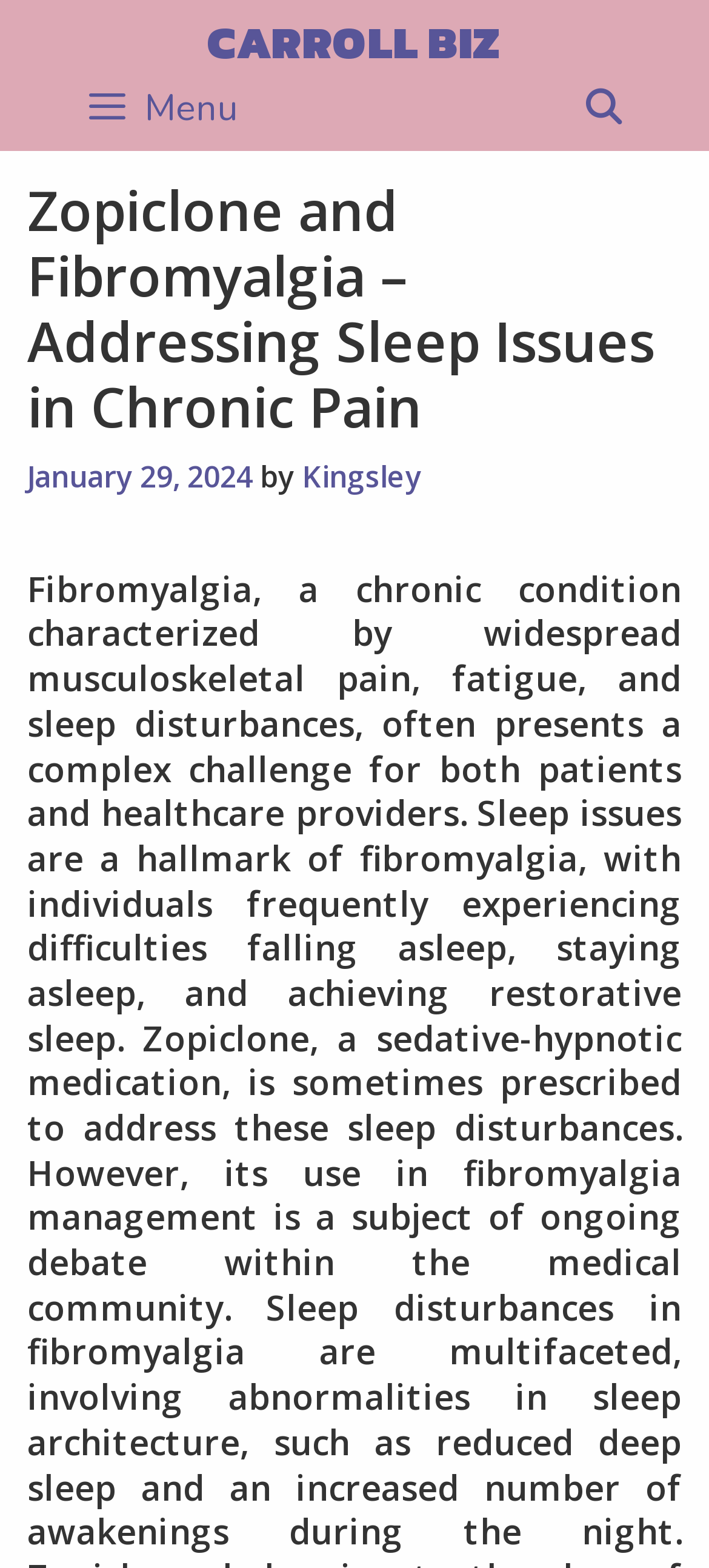Using the element description provided, determine the bounding box coordinates in the format (top-left x, top-left y, bottom-right x, bottom-right y). Ensure that all values are floating point numbers between 0 and 1. Element description: Kingsley

[0.426, 0.291, 0.595, 0.316]